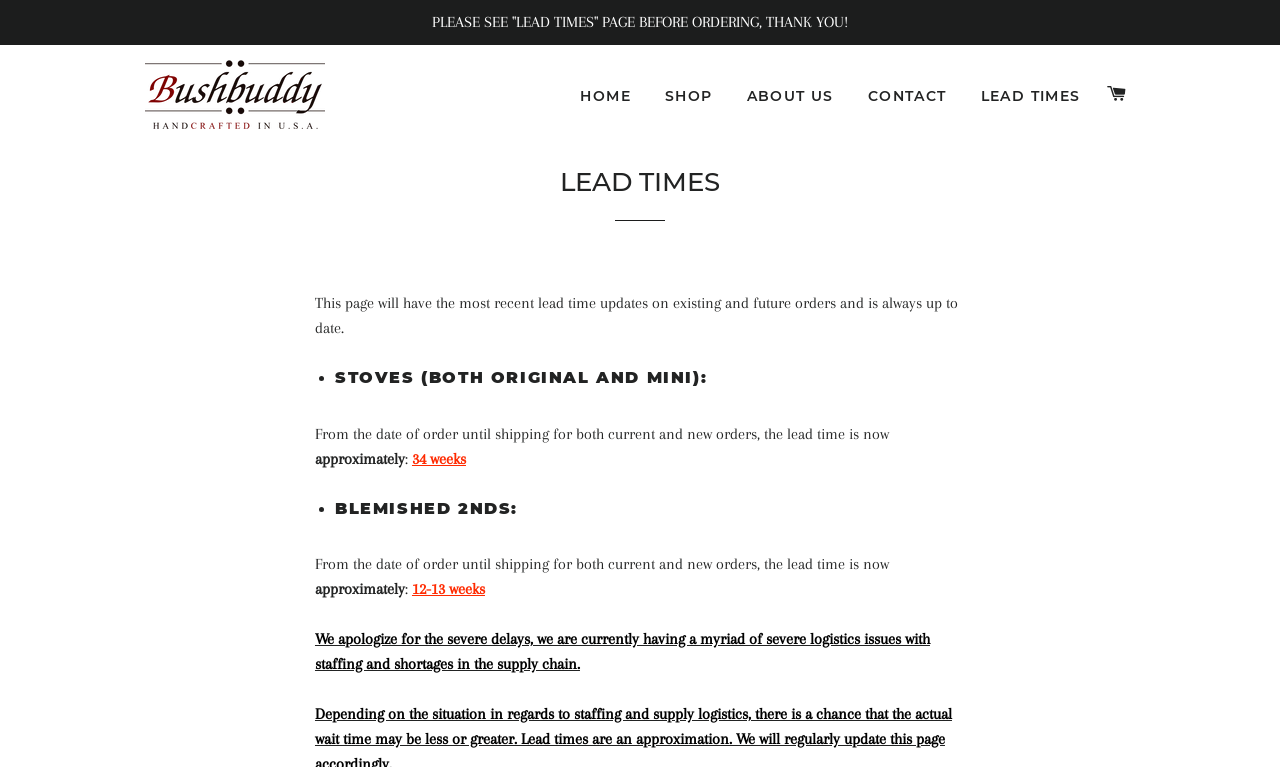Generate a thorough caption that explains the contents of the webpage.

The webpage is titled "LEAD TIMES – Bushbuddy" and appears to be a lead time update page for Bushbuddy products. At the top of the page, there is a prominent warning message "PLEASE SEE "LEAD TIMES" PAGE BEFORE ORDERING, THANK YOU!" in a relatively large font size. 

Below the warning message, there is a navigation menu with links to "HOME", "SHOP", "ABOUT US", "CONTACT", "LEAD TIMES", and "CART". The "CART" link is accompanied by an icon and is expandable.

The main content of the page is divided into sections, each with a heading. The first section is titled "LEAD TIMES" and has a brief description of the page's purpose. 

Below the description, there are two lists of lead time updates, each with a heading and a bullet point. The first list is for "STOVES (BOTH ORIGINAL AND MINI)" and indicates a lead time of approximately 34 weeks. The second list is for "BLEMISHED 2NDS" and indicates a lead time of approximately 12-13 weeks.

Following the lists, there is a paragraph of text apologizing for the severe delays and explaining the reasons behind them, including staffing and supply chain issues.